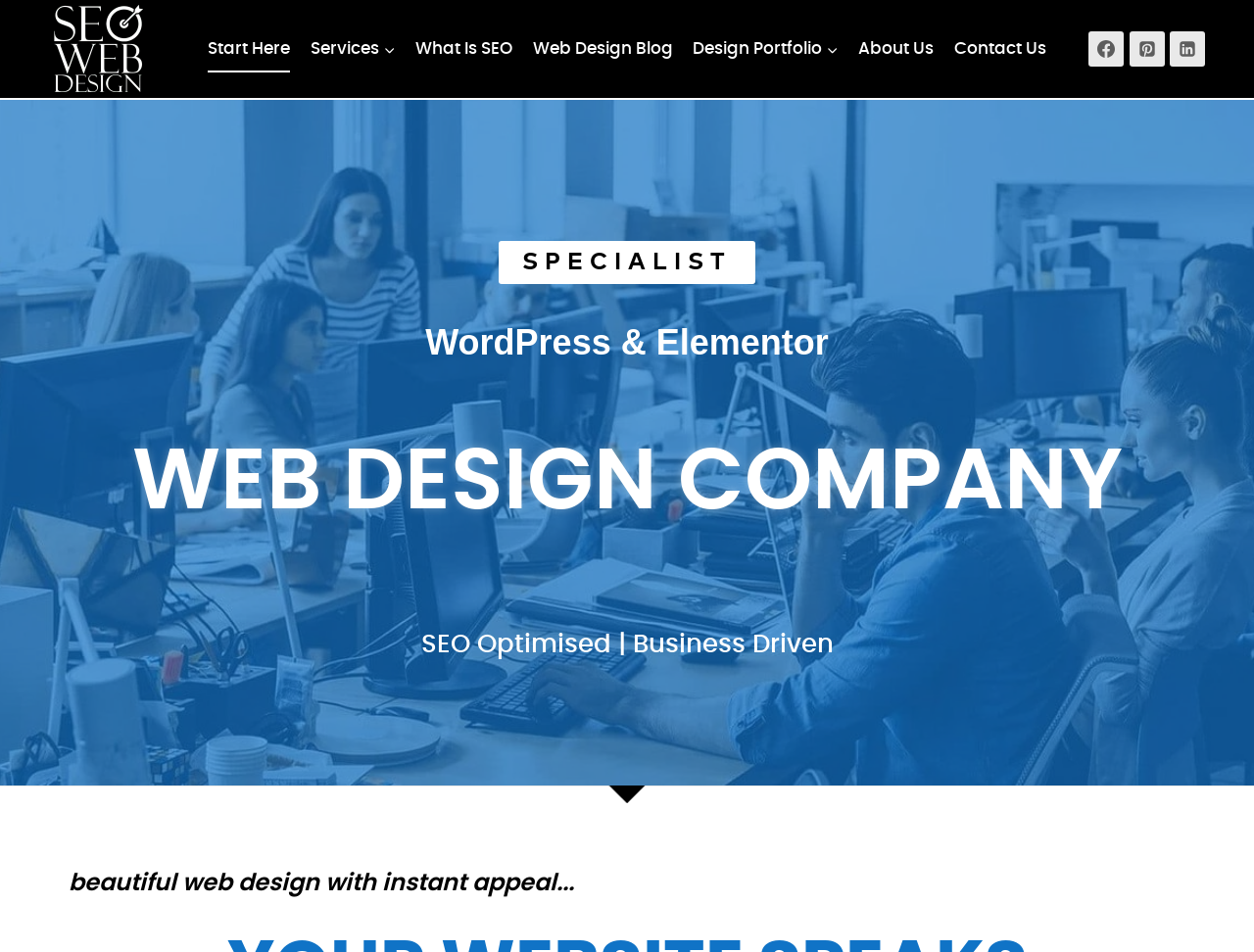Find the bounding box coordinates of the clickable element required to execute the following instruction: "Go to Start Here". Provide the coordinates as four float numbers between 0 and 1, i.e., [left, top, right, bottom].

[0.158, 0.027, 0.24, 0.076]